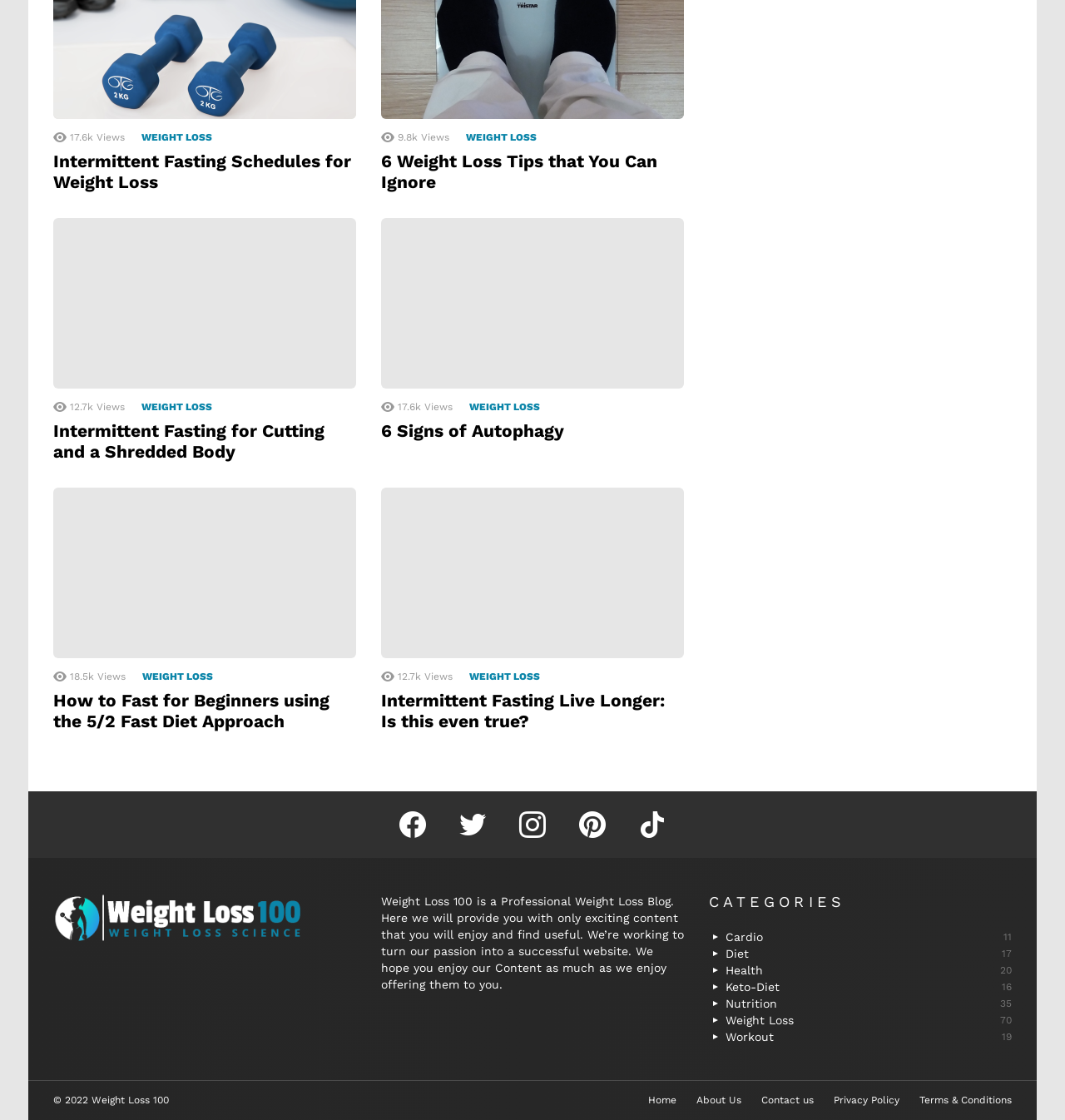Please identify the bounding box coordinates of the element's region that I should click in order to complete the following instruction: "Click on the WEIGHT LOSS link". The bounding box coordinates consist of four float numbers between 0 and 1, i.e., [left, top, right, bottom].

[0.133, 0.115, 0.205, 0.13]